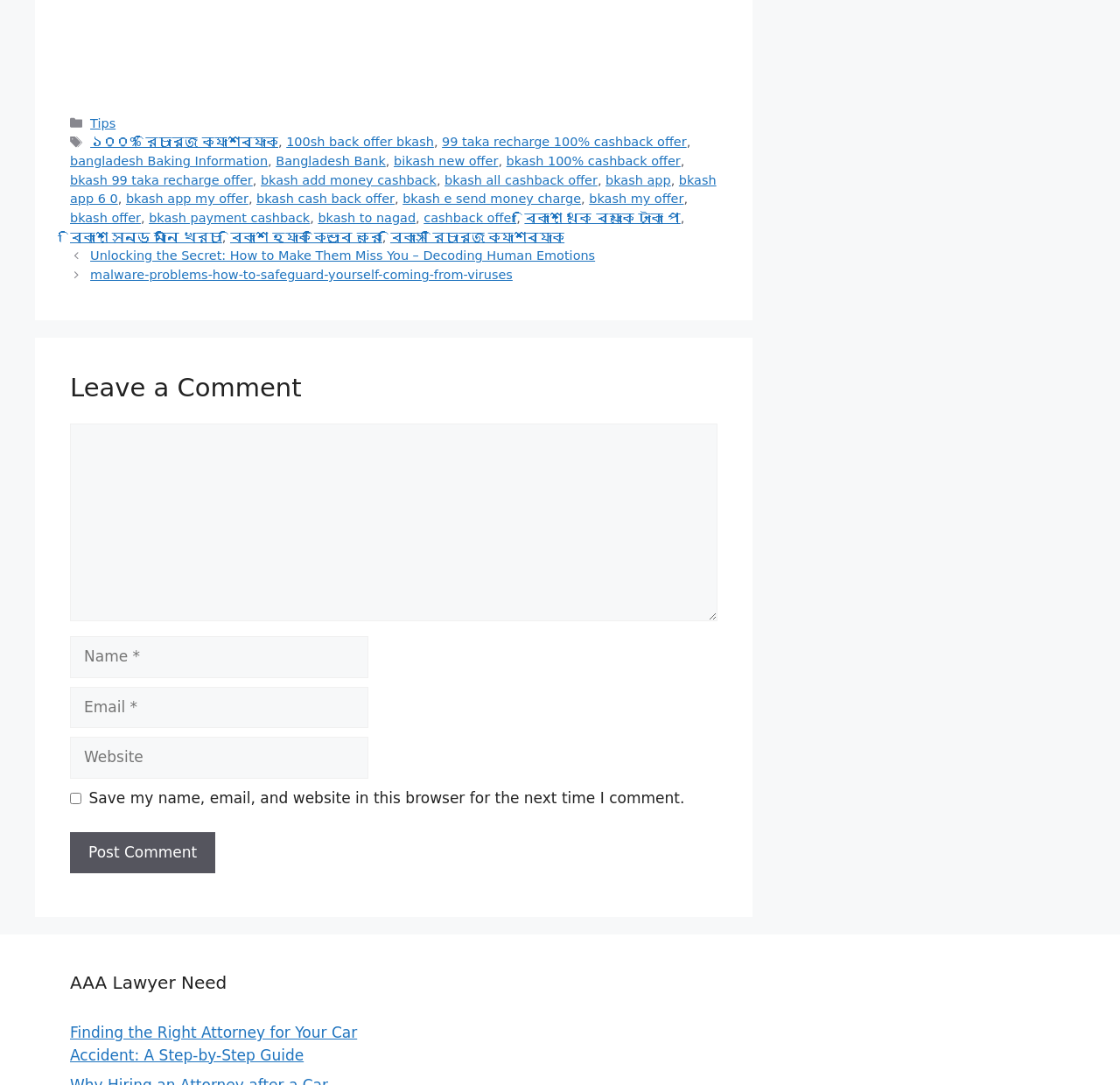For the given element description Tips, determine the bounding box coordinates of the UI element. The coordinates should follow the format (top-left x, top-left y, bottom-right x, bottom-right y) and be within the range of 0 to 1.

[0.081, 0.107, 0.103, 0.12]